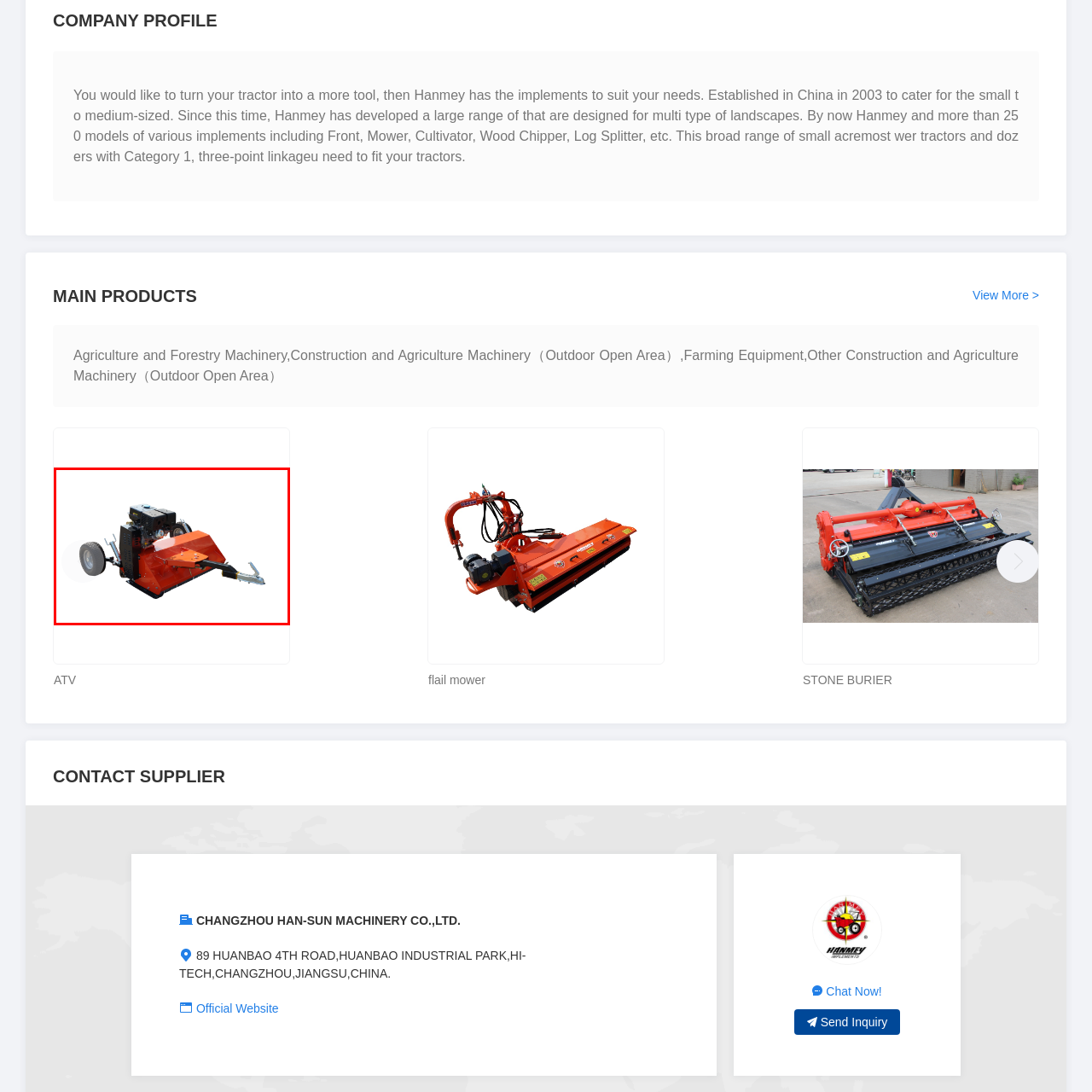Study the image inside the red outline, How many wheels does the flail mower have? 
Respond with a brief word or phrase.

two